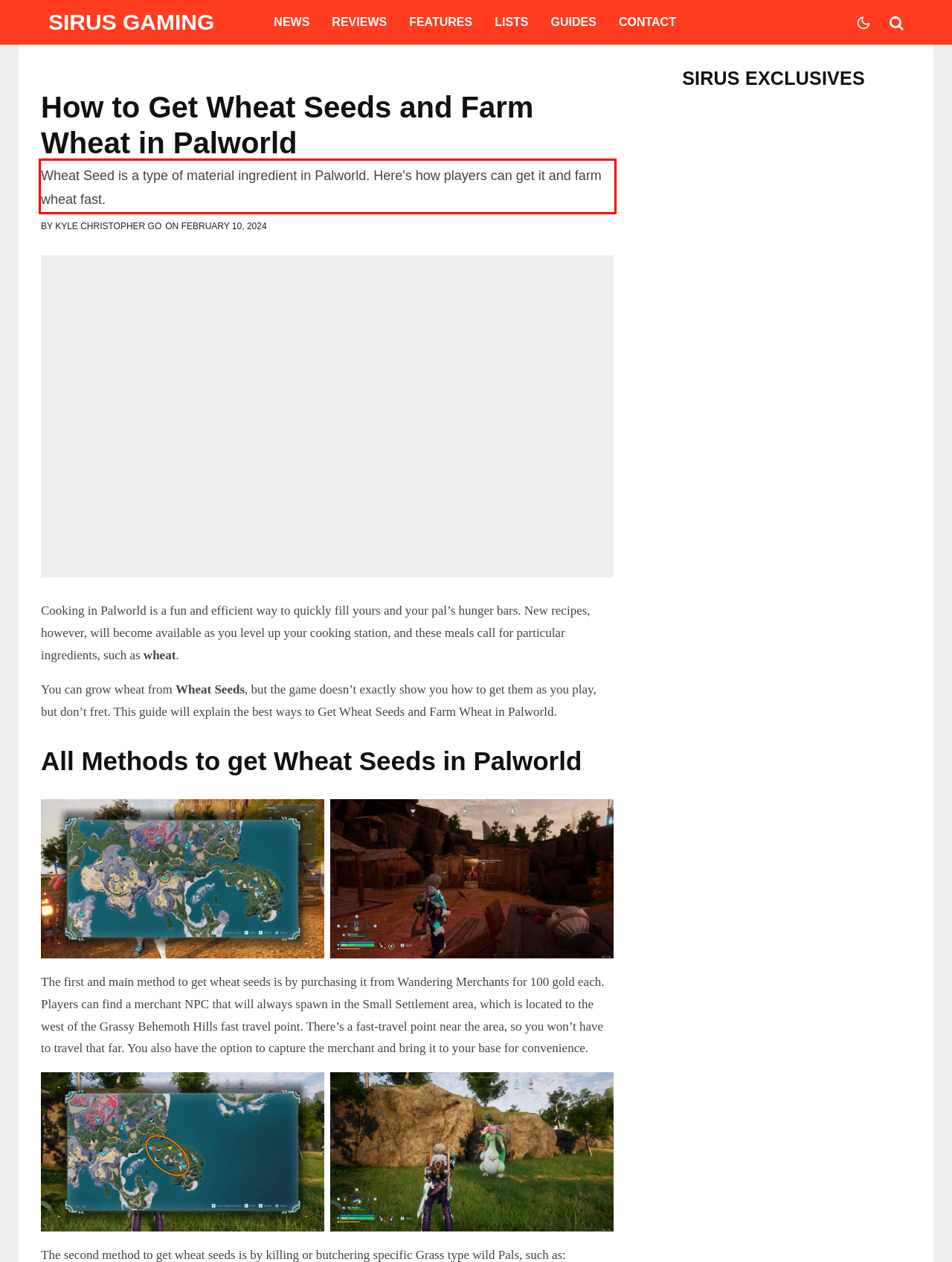The screenshot provided shows a webpage with a red bounding box. Apply OCR to the text within this red bounding box and provide the extracted content.

Wheat Seed is a type of material ingredient in Palworld. Here's how players can get it and farm wheat fast.